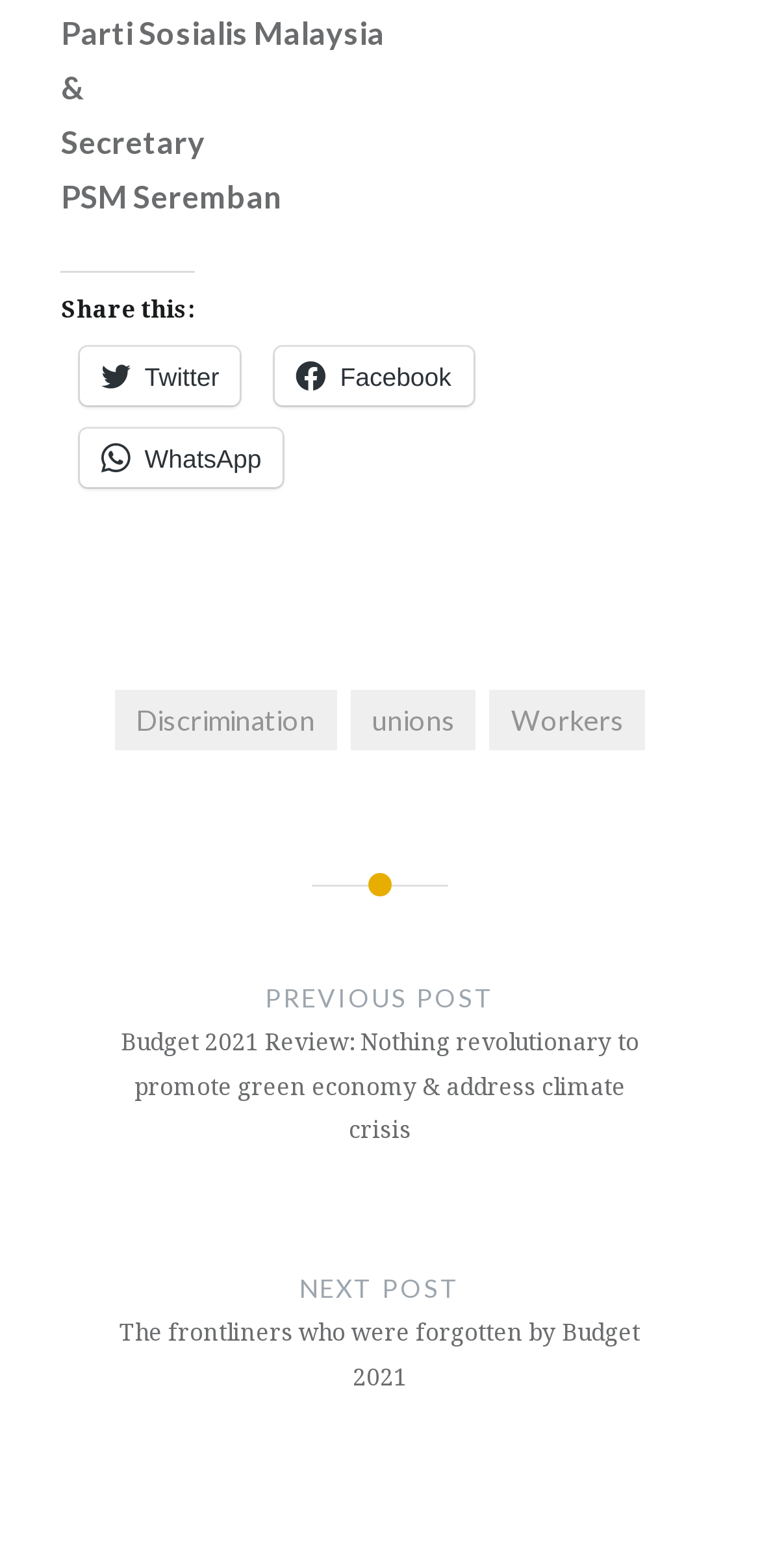Find the bounding box coordinates for the area that should be clicked to accomplish the instruction: "Share on Facebook".

[0.363, 0.222, 0.622, 0.259]